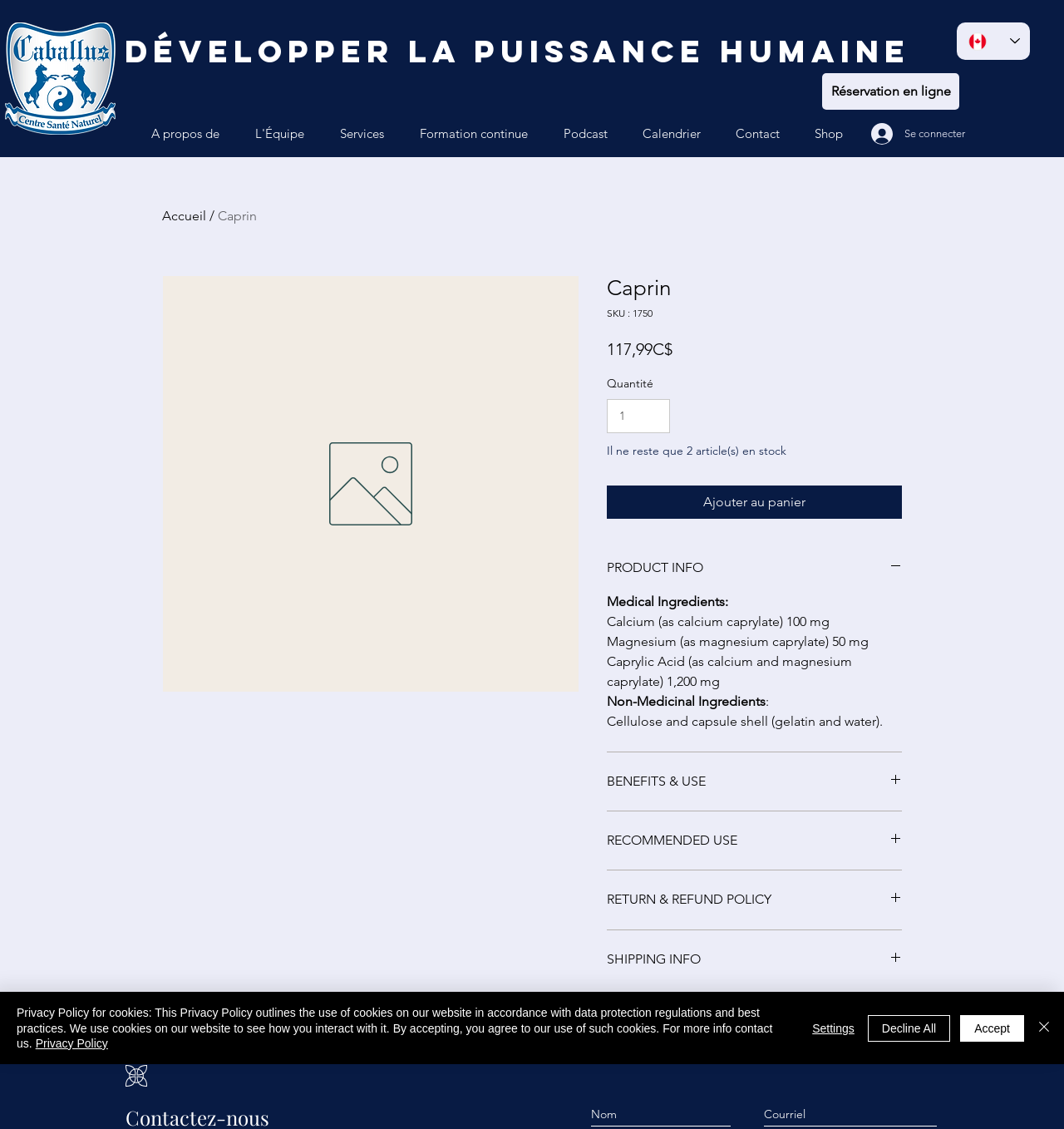How many items are left in stock?
Based on the screenshot, provide a one-word or short-phrase response.

2